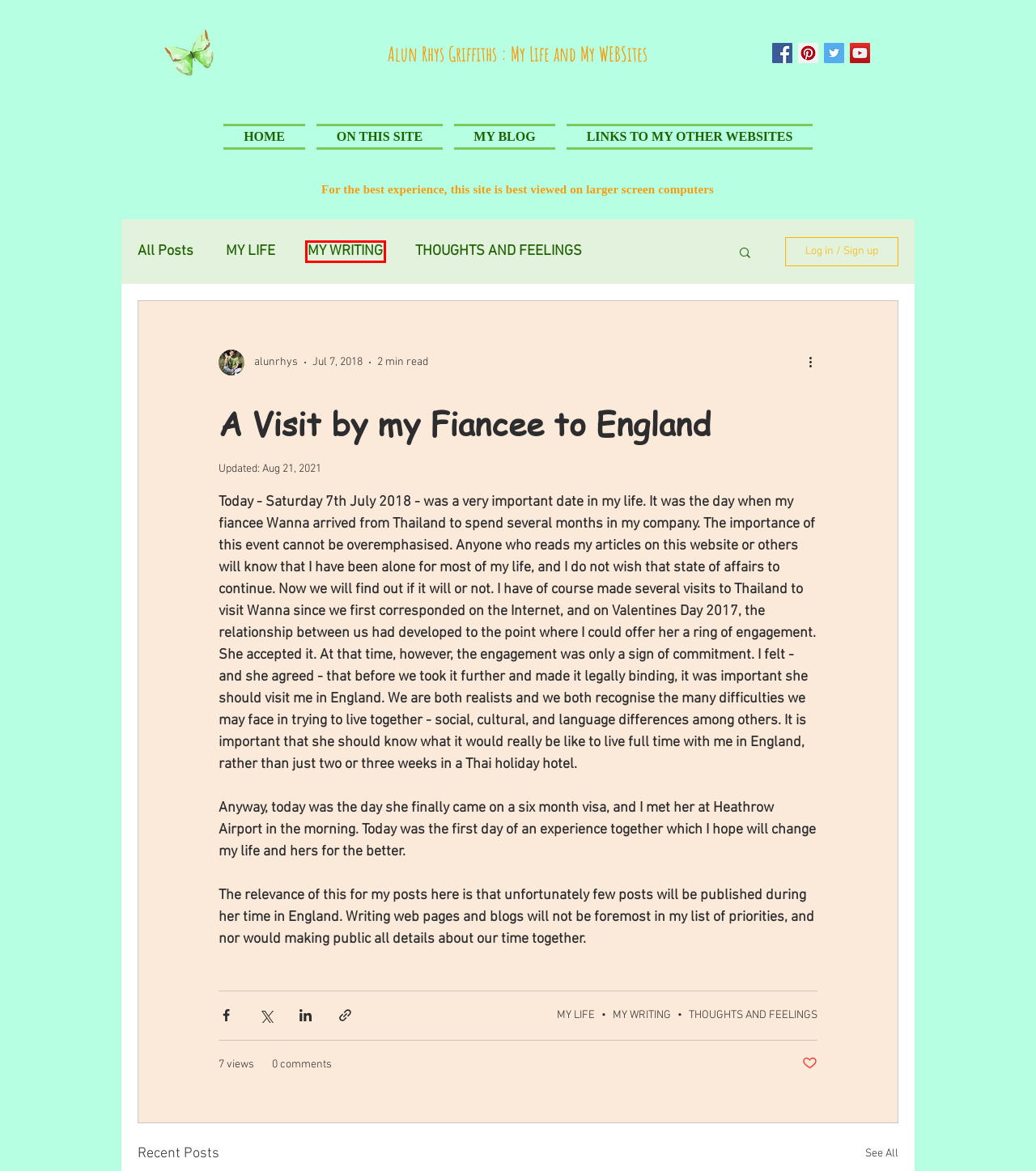Observe the screenshot of a webpage with a red bounding box around an element. Identify the webpage description that best fits the new page after the element inside the bounding box is clicked. The candidates are:
A. This is my blog at alunrhys.com | Alunrhys-Homesite
B. MY LIFE
C. Links on alunrhys.com to all my websites | Alunrhys-Homesite
D. Home Page | Alunrhys-Homesite
E. On This Site | Alunrhys-Homesite
F. THOUGHTS AND FEELINGS
G. MY WRITING
H. A Happy and (I Hope) a Productive New Year!

G